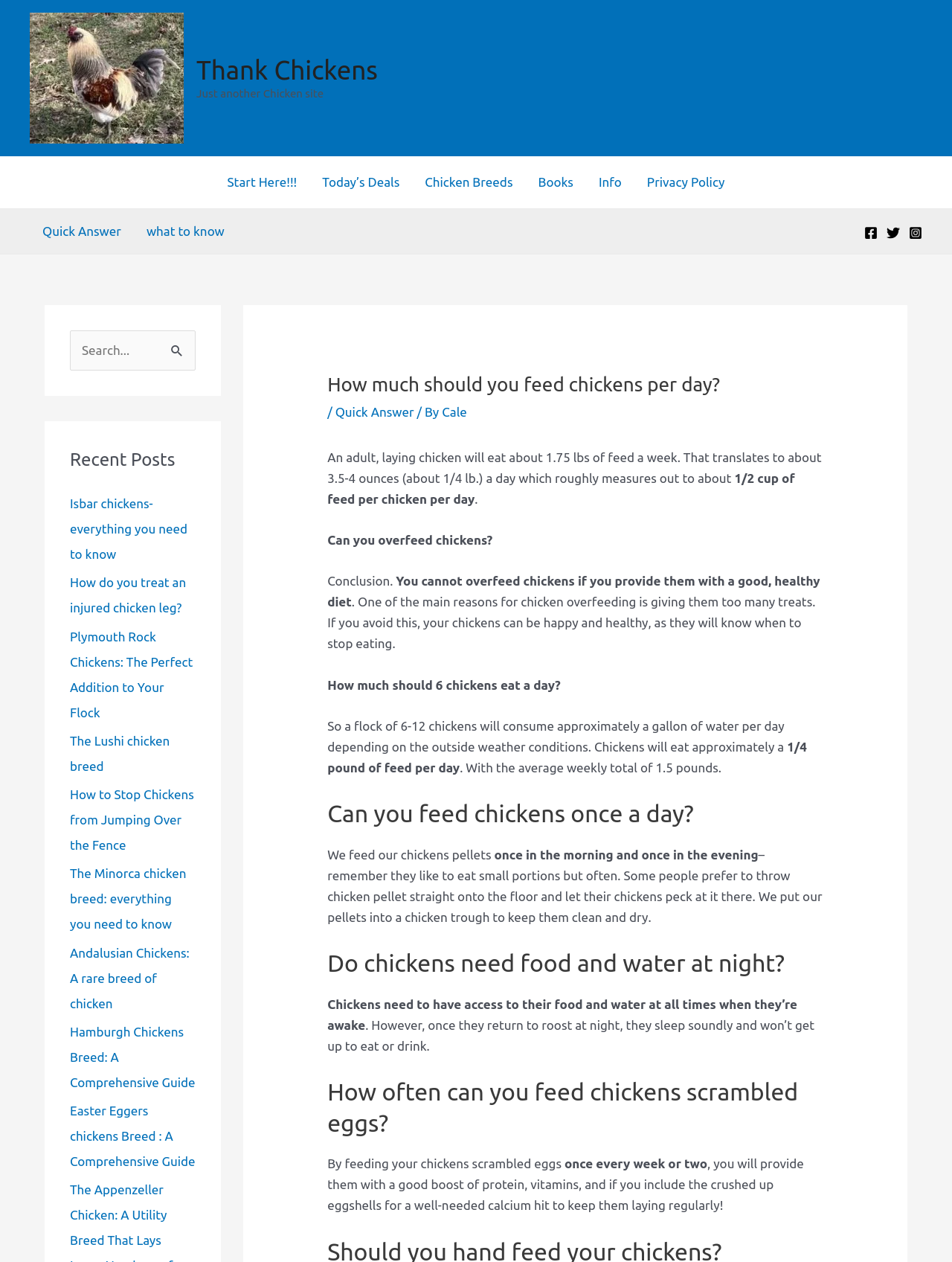Predict the bounding box of the UI element that fits this description: "Thank Chickens".

[0.206, 0.043, 0.397, 0.067]